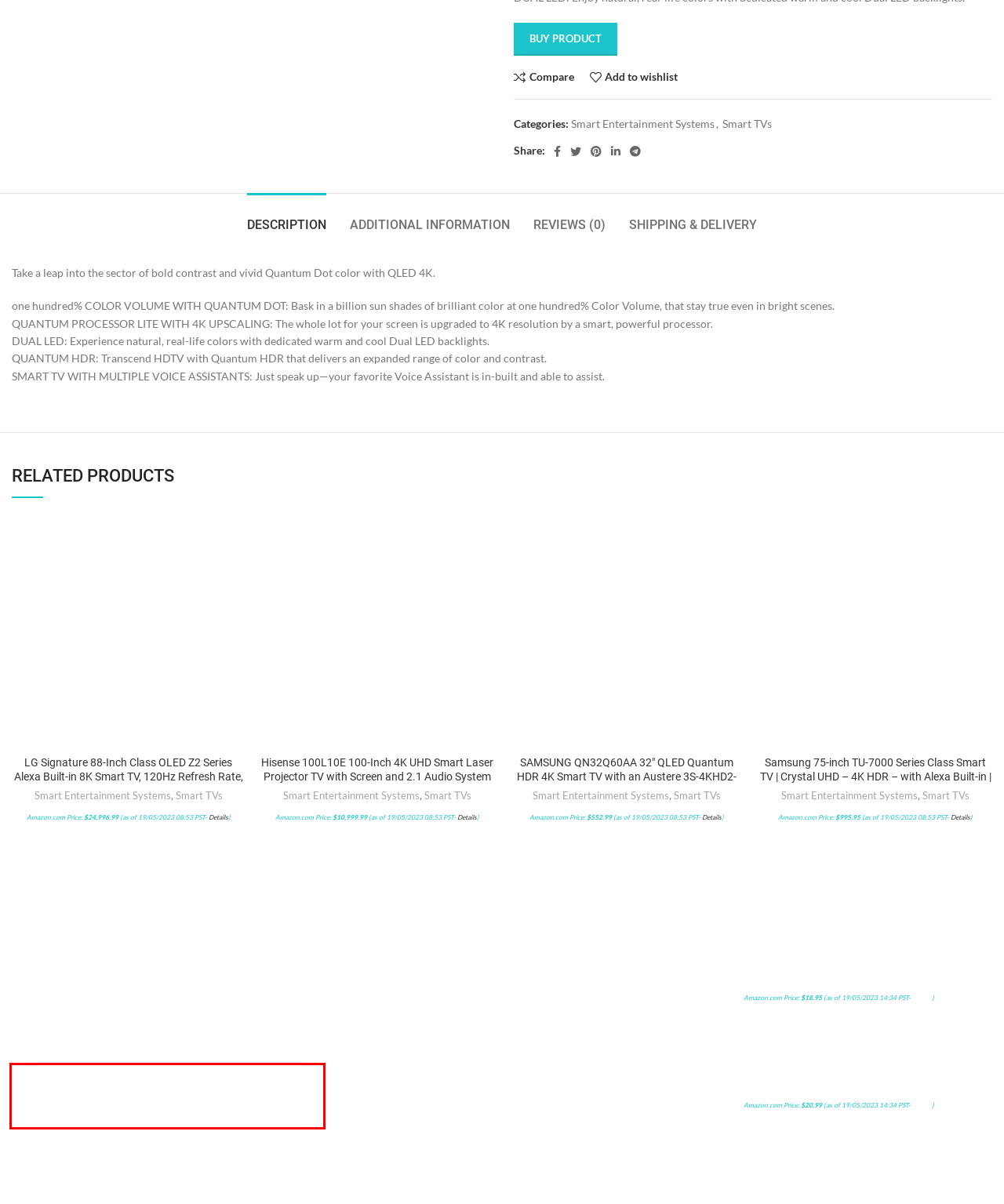Look at the webpage screenshot and recognize the text inside the red bounding box.

adianice.com is a participant in the Amazon Services LLC Associates Program, an affiliate advertising program designed to provide a means for sites to earn advertising fees by advertising and linking to Amazon.com.